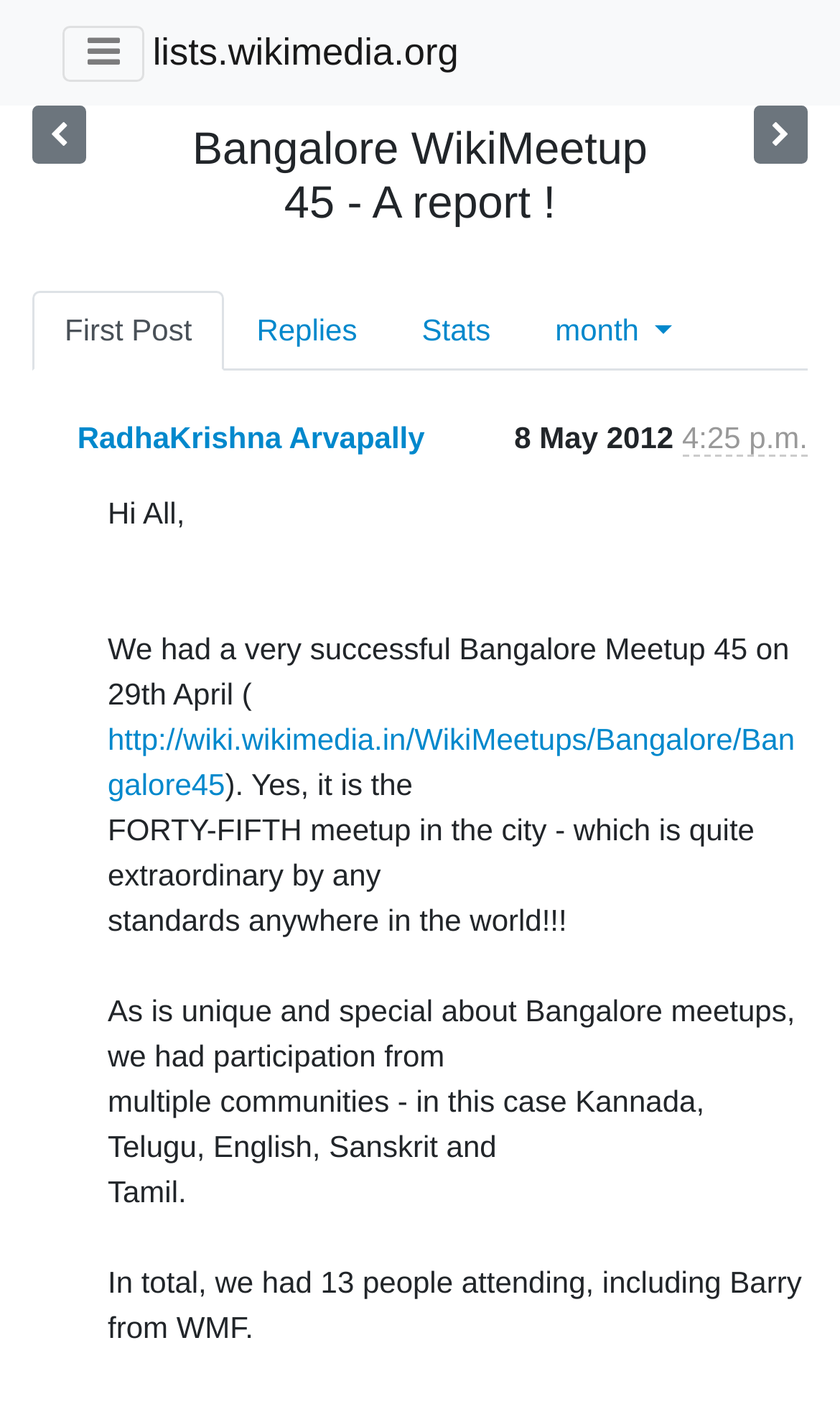What is the URL mentioned in the message?
Answer the question in as much detail as possible.

I found the answer by looking at the link element with bounding box coordinates [0.128, 0.515, 0.946, 0.571], which contains the URL 'http://wiki.wikimedia.in/WikiMeetups/Bangalore/Bangalore45'.